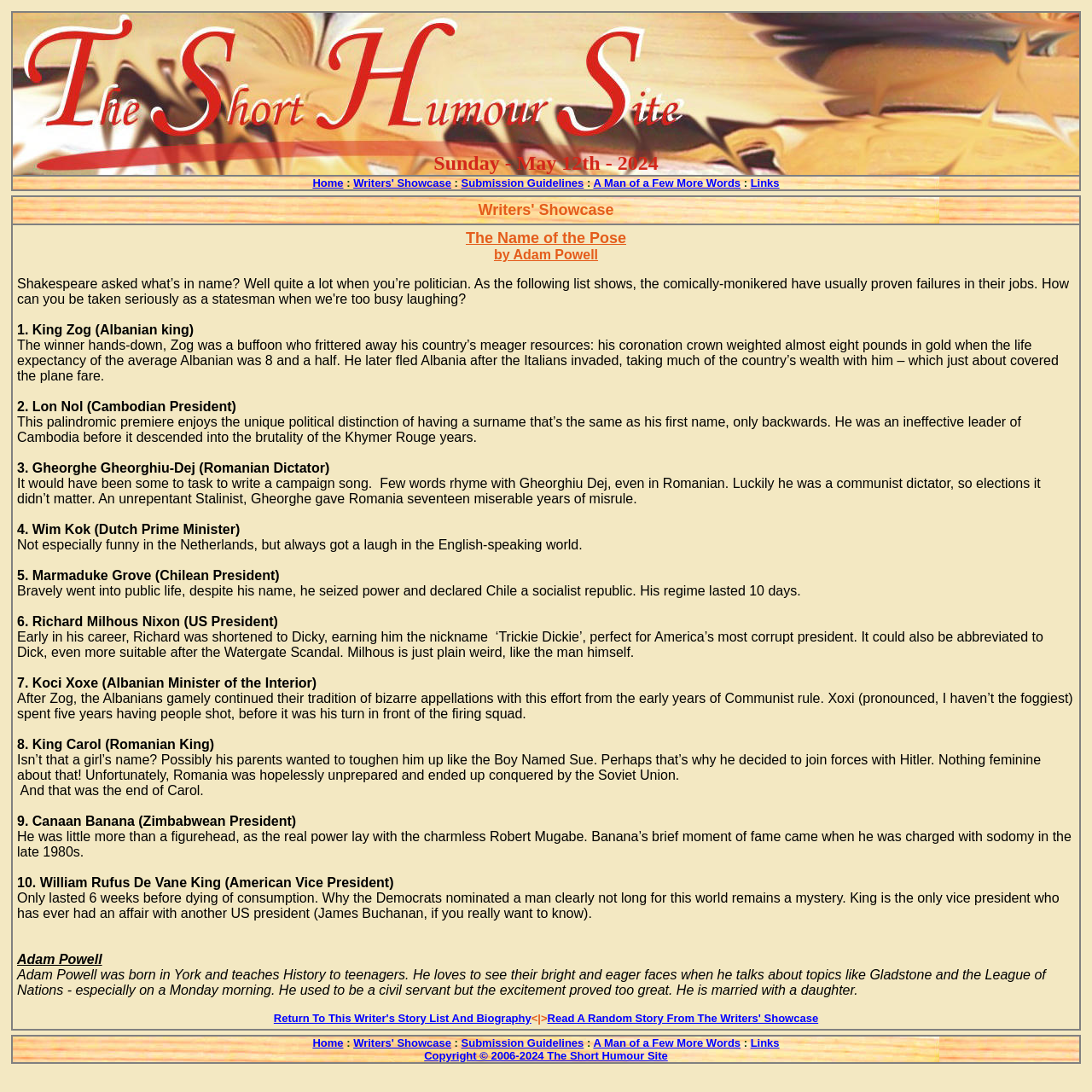Given the webpage screenshot and the description, determine the bounding box coordinates (top-left x, top-left y, bottom-right x, bottom-right y) that define the location of the UI element matching this description: Links

[0.687, 0.948, 0.714, 0.961]